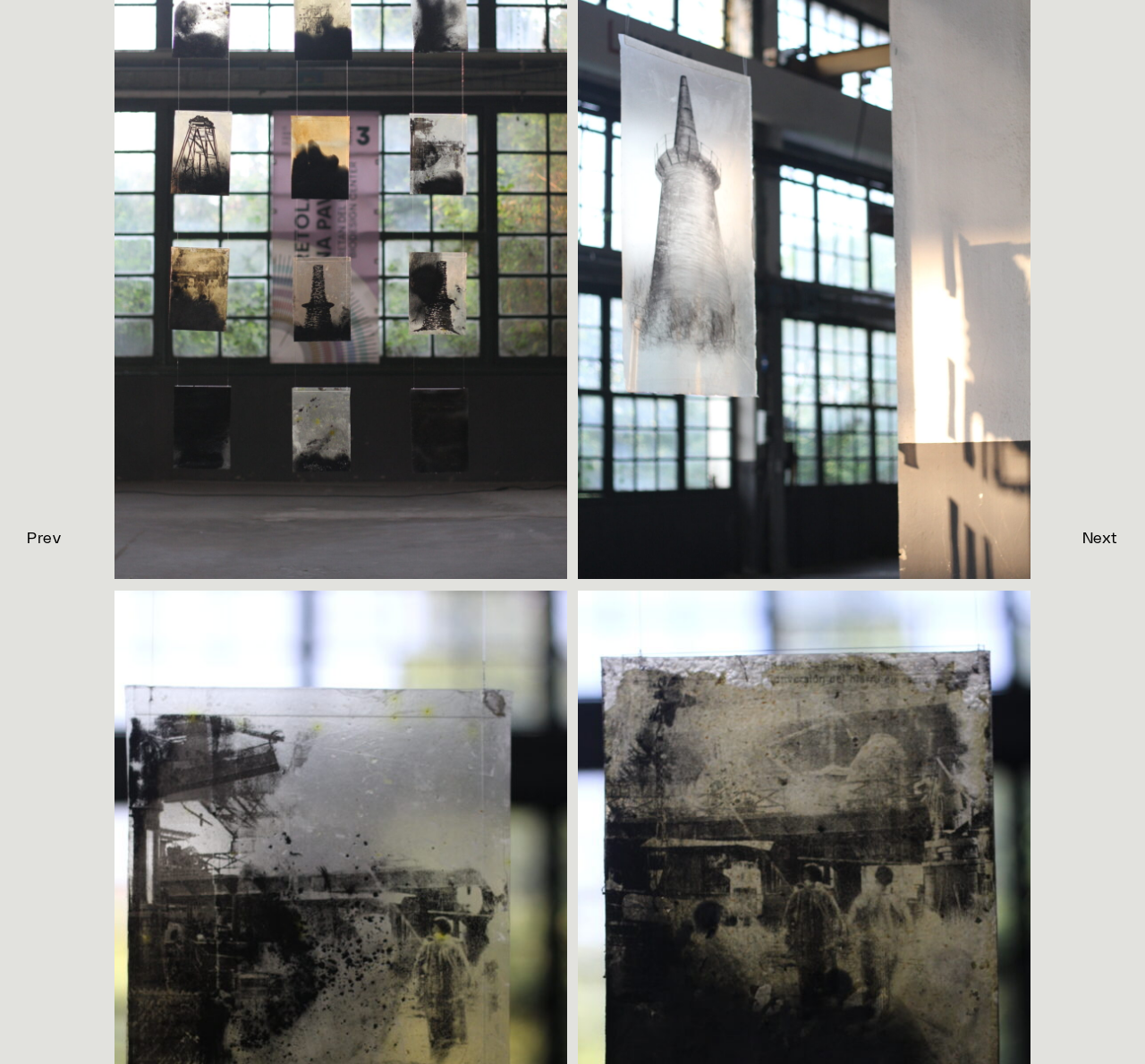Please specify the bounding box coordinates in the format (top-left x, top-left y, bottom-right x, bottom-right y), with all values as floating point numbers between 0 and 1. Identify the bounding box of the UI element described by: Next

[0.937, 0.487, 0.984, 0.521]